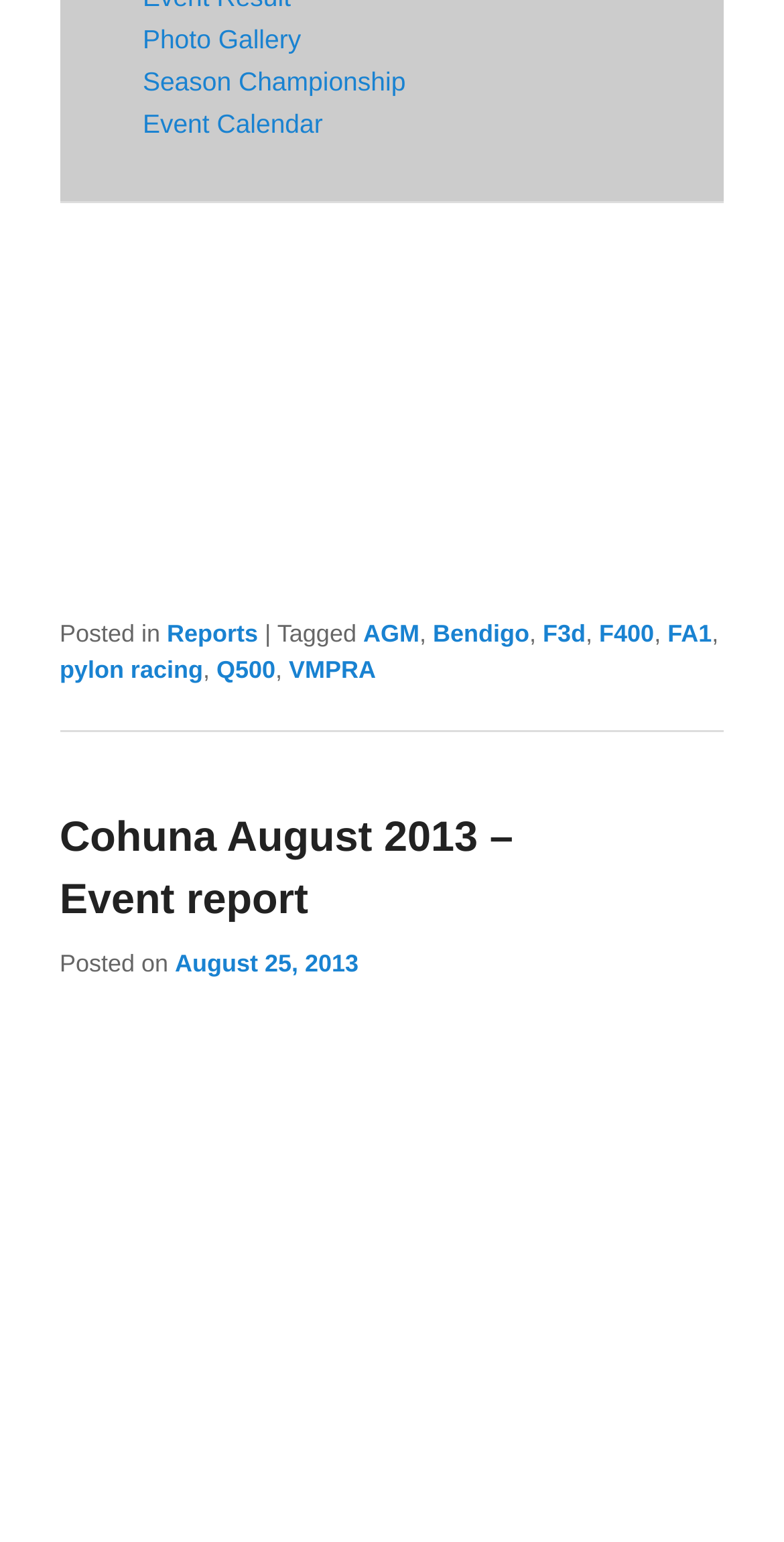Pinpoint the bounding box coordinates of the element to be clicked to execute the instruction: "Visit Hot Stuff Model Fuels".

[0.076, 0.348, 0.924, 0.368]